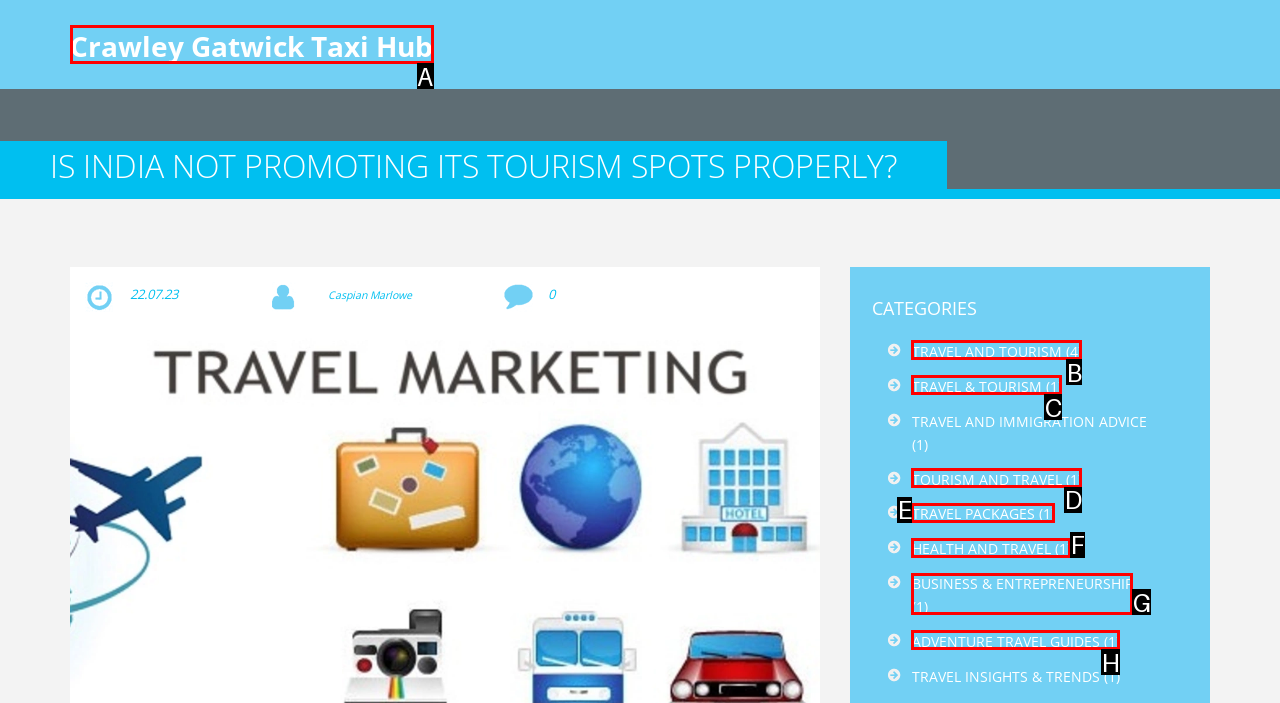Select the letter of the UI element that matches this task: Read the article about travel and tourism
Provide the answer as the letter of the correct choice.

B